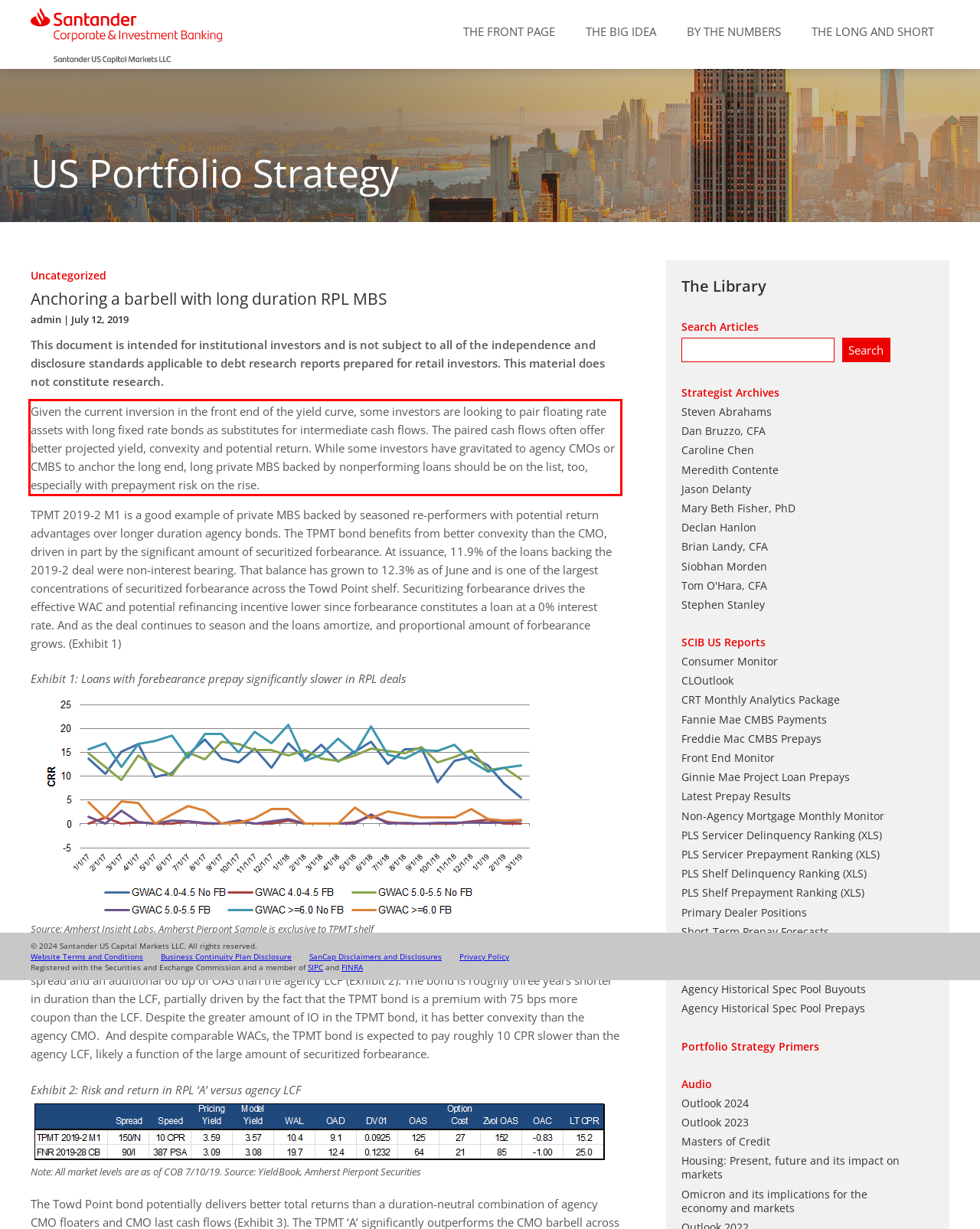Your task is to recognize and extract the text content from the UI element enclosed in the red bounding box on the webpage screenshot.

Given the current inversion in the front end of the yield curve, some investors are looking to pair floating rate assets with long fixed rate bonds as substitutes for intermediate cash flows. The paired cash flows often offer better projected yield, convexity and potential return. While some investors have gravitated to agency CMOs or CMBS to anchor the long end, long private MBS backed by nonperforming loans should be on the list, too, especially with prepayment risk on the rise.